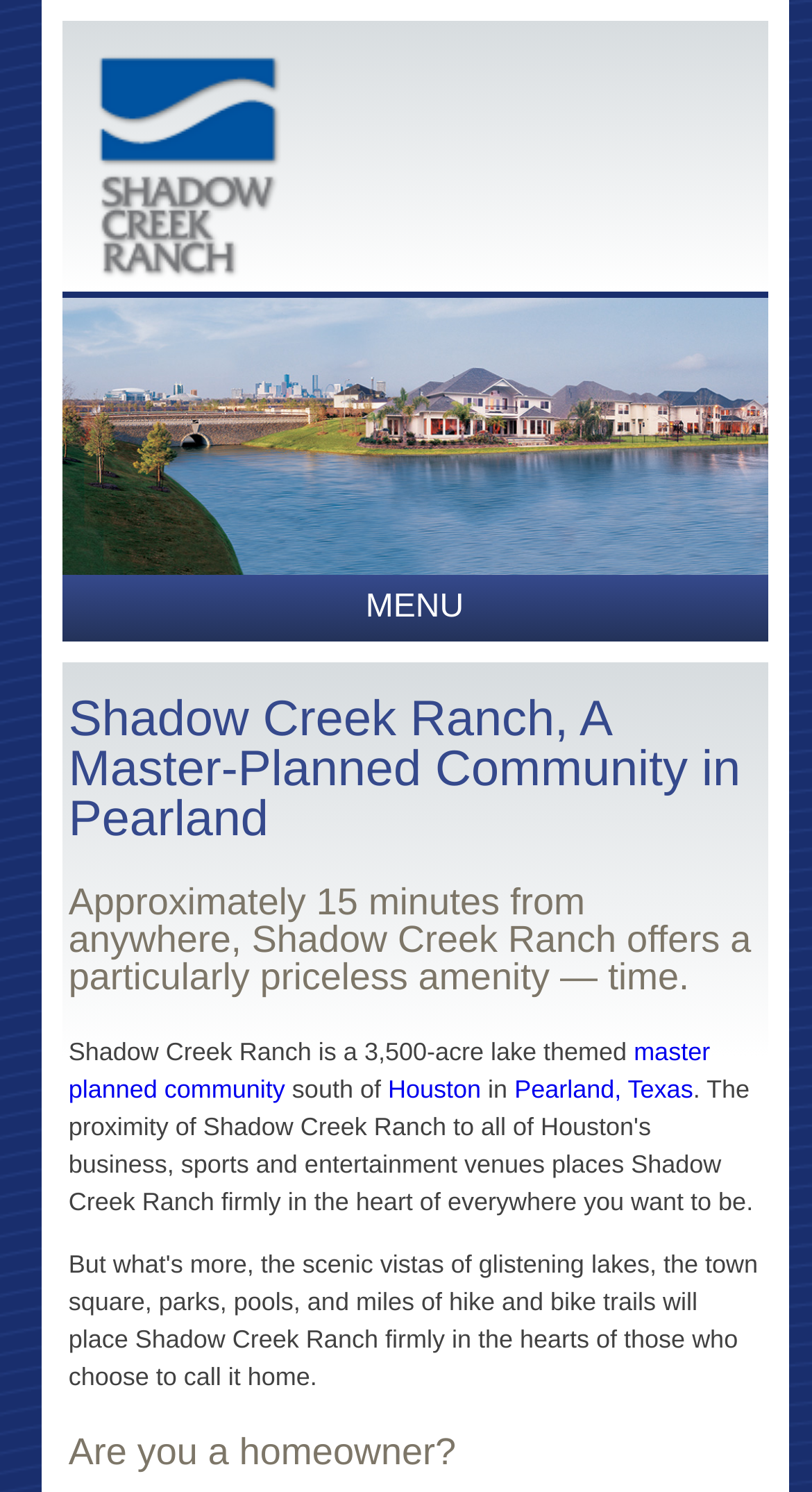Determine the bounding box coordinates of the clickable area required to perform the following instruction: "Click on MENU". The coordinates should be represented as four float numbers between 0 and 1: [left, top, right, bottom].

[0.076, 0.385, 0.946, 0.431]